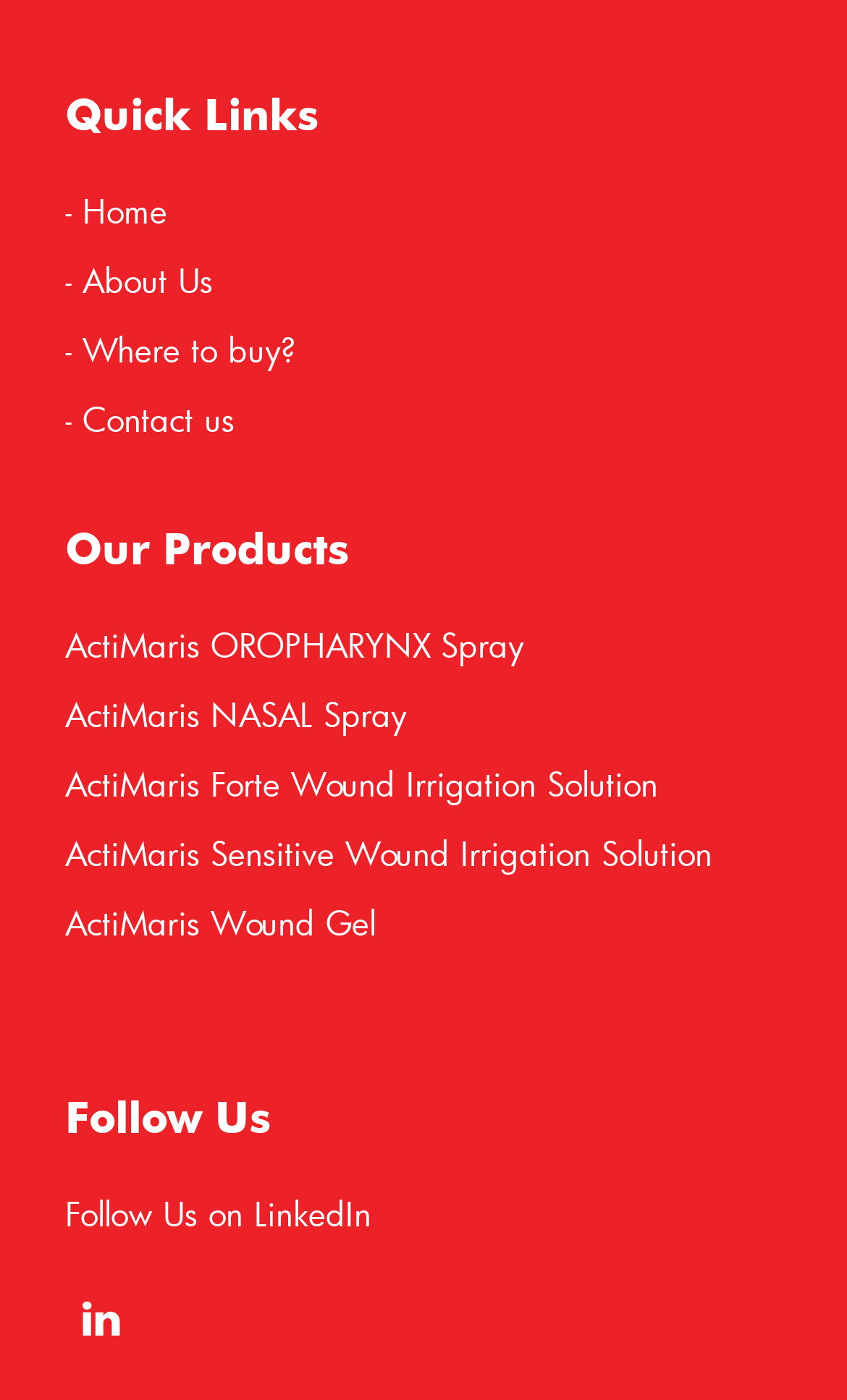Respond to the question with just a single word or phrase: 
How many types of wound irrigation solutions are listed?

Two